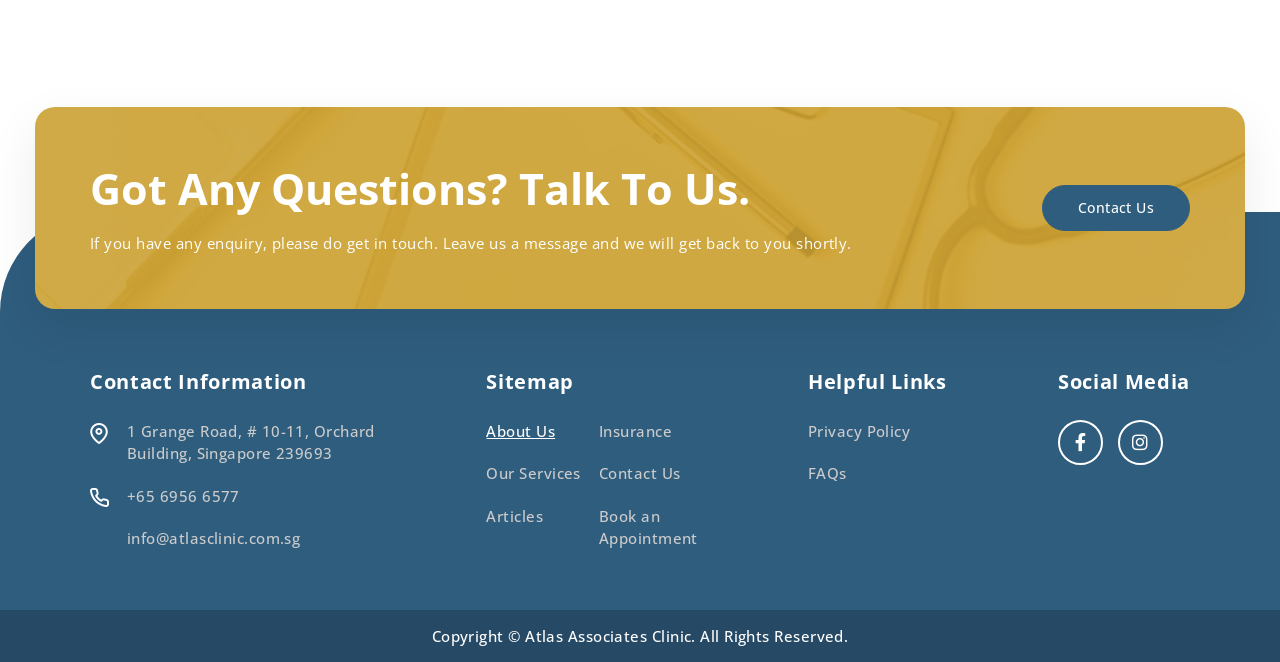What is the phone number of the clinic?
Please give a detailed answer to the question using the information shown in the image.

I found the phone number of the clinic by looking at the 'Contact Information' section, where it is listed as '+65 6956 6577'.